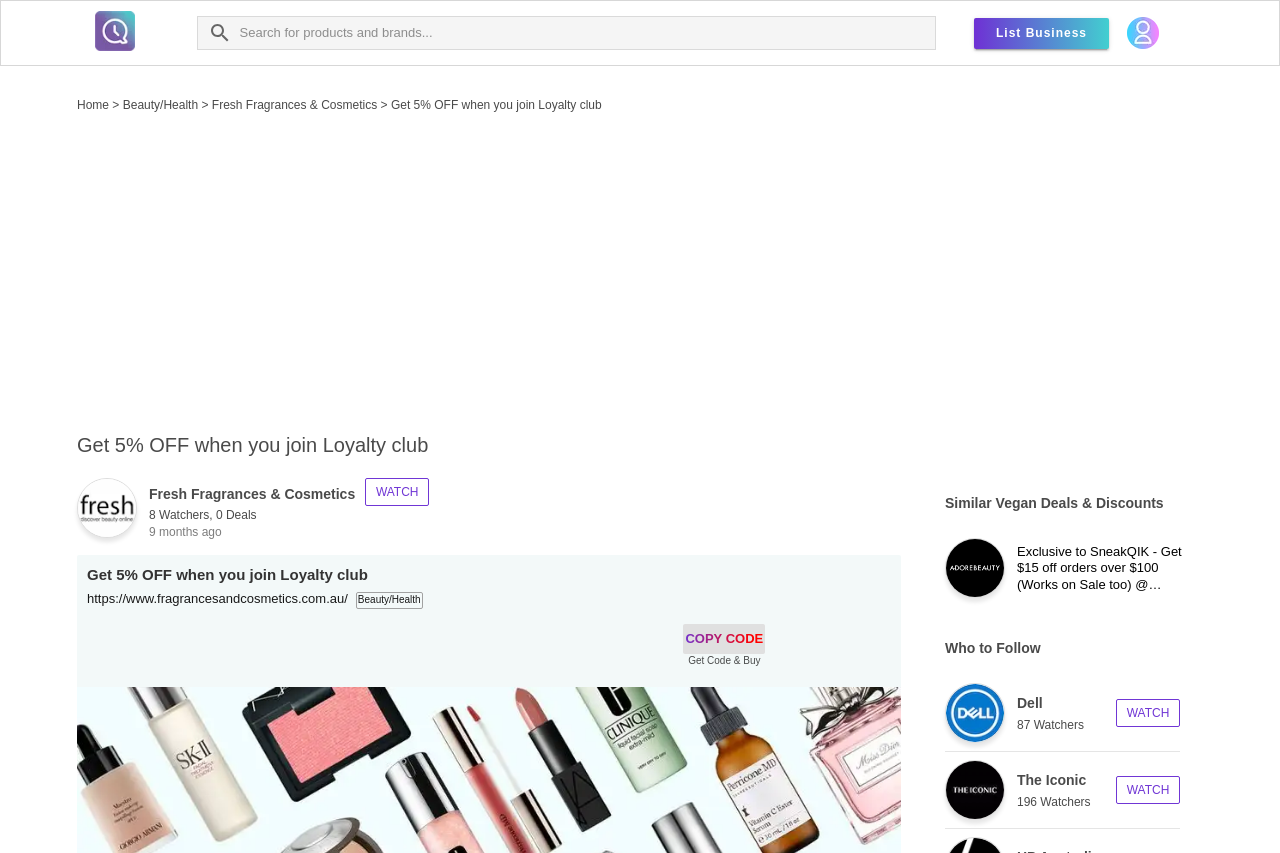What is the position of the 'Login/Signup' button on the webpage?
Give a detailed explanation using the information visible in the image.

I analyzed the bounding box coordinates of the 'Login/Signup' button and determined that it is located in the top-right corner of the webpage, with a y1 coordinate of 0.013 and an x2 coordinate of 0.918.